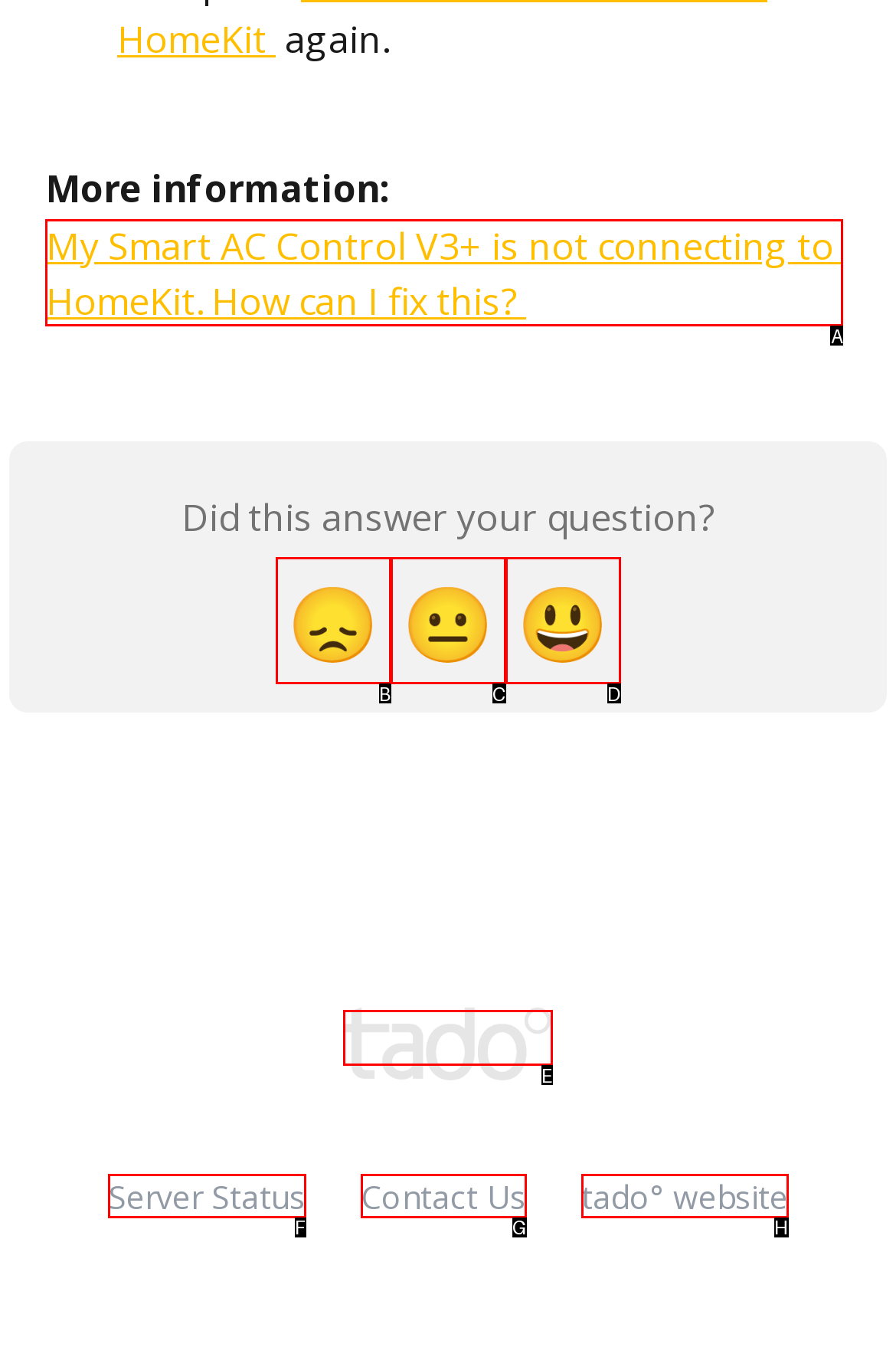Identify the HTML element to click to execute this task: Go to RAY BENNETT's page Respond with the letter corresponding to the proper option.

None